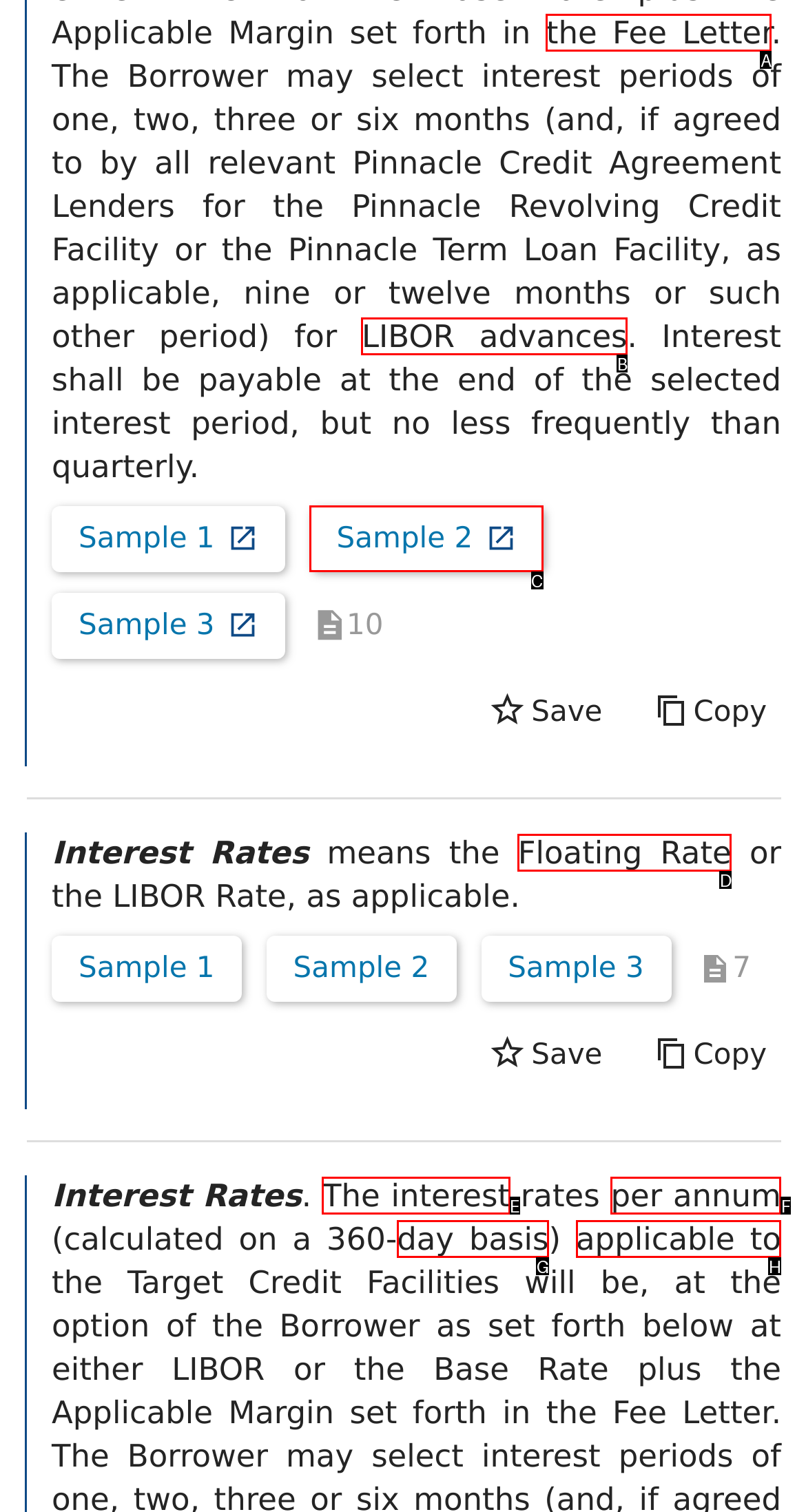From the available choices, determine which HTML element fits this description: the Fee Letter Respond with the correct letter.

A